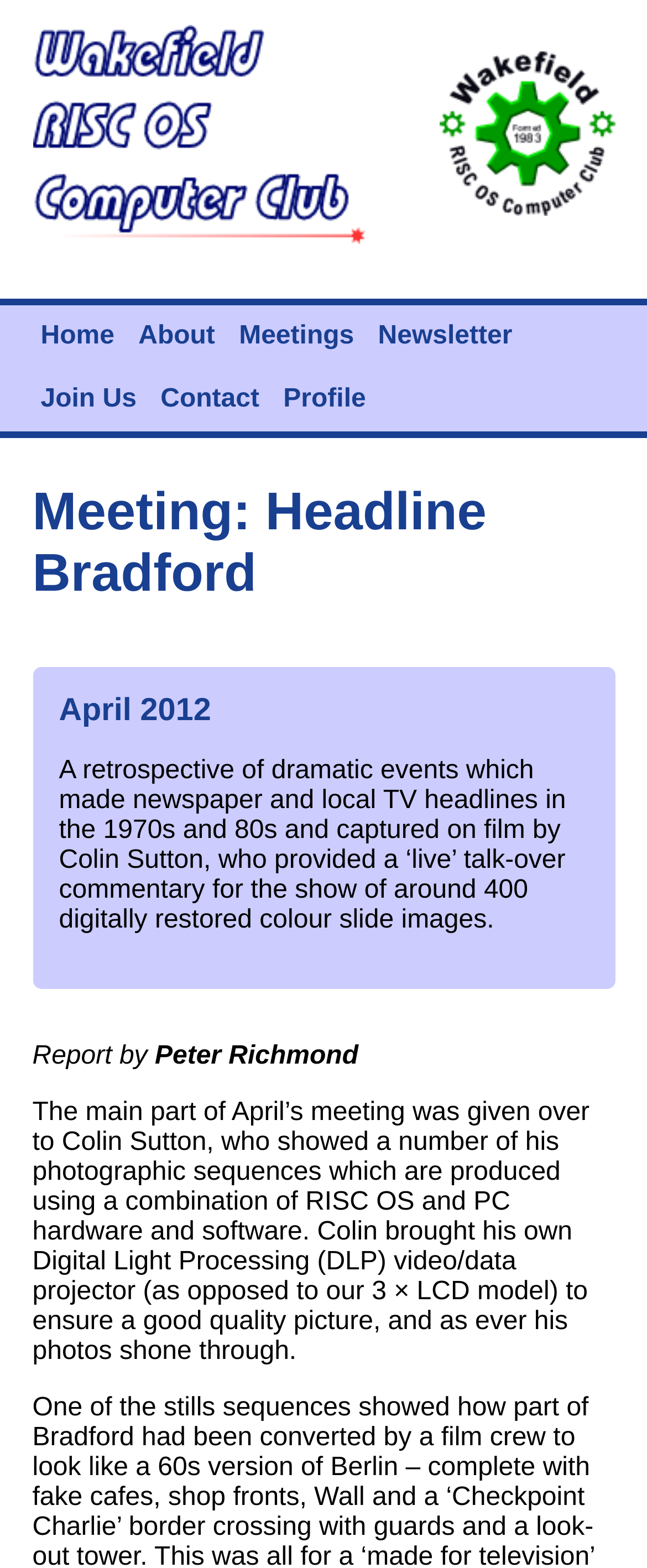Provide a brief response to the question using a single word or phrase: 
What is the name of the computer club?

Wakefield RISC OS Computer Club